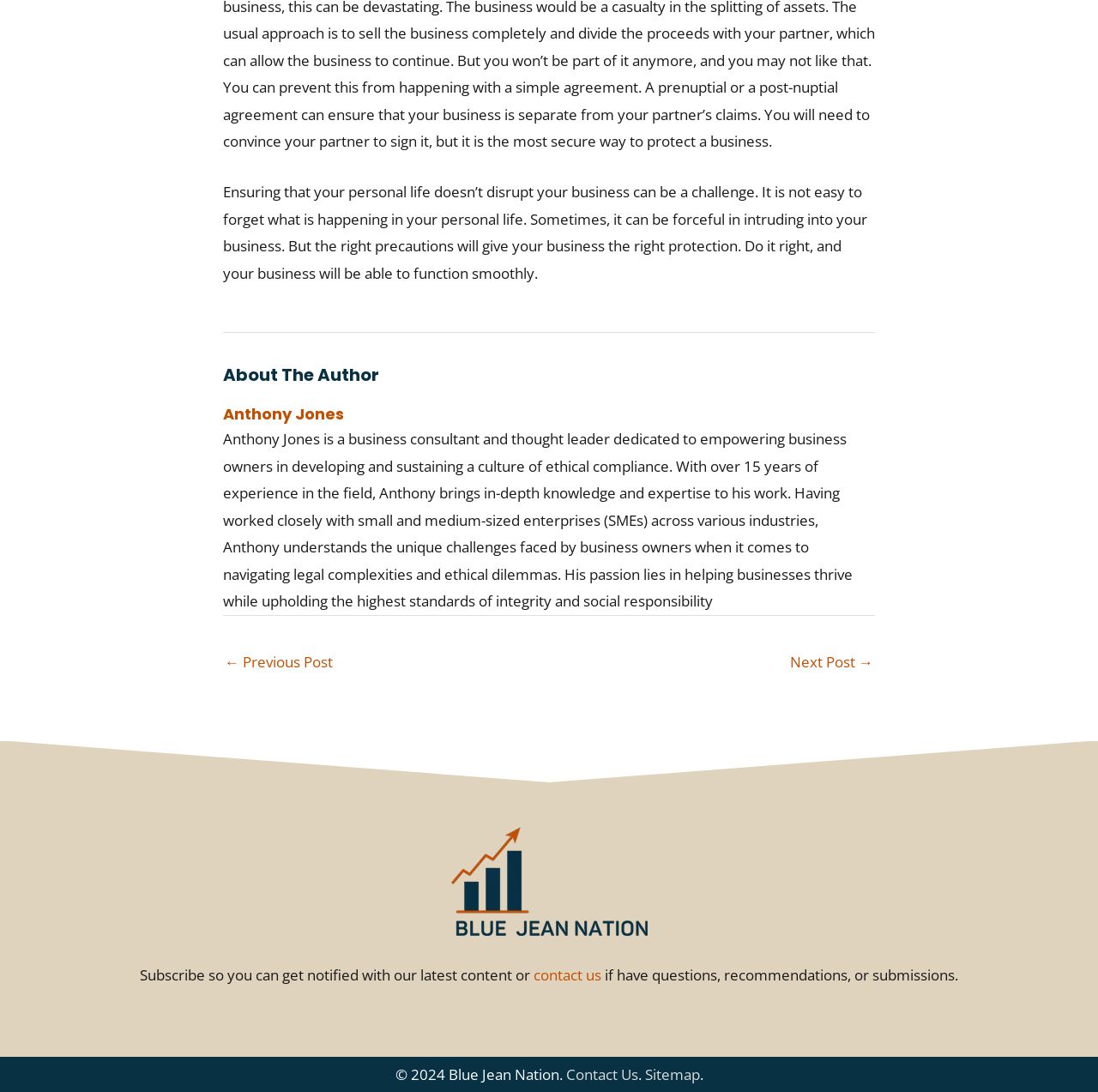Refer to the image and provide an in-depth answer to the question: 
What year is the copyright for?

The copyright year is mentioned in the StaticText element at the bottom of the page, which says '© 2024'.